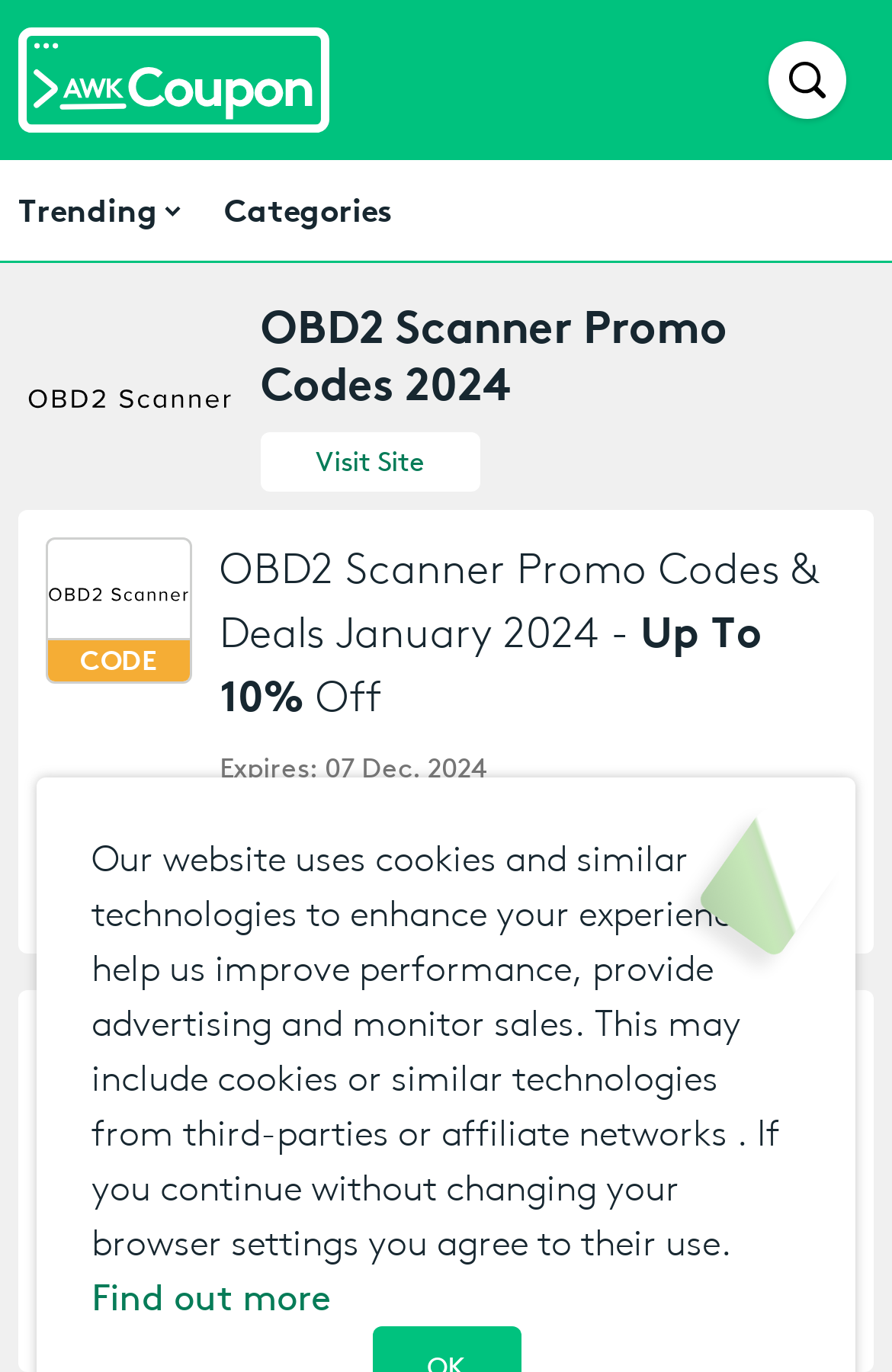Please provide a one-word or short phrase answer to the question:
What is the maximum discount offered on this page?

Up To 10% Off